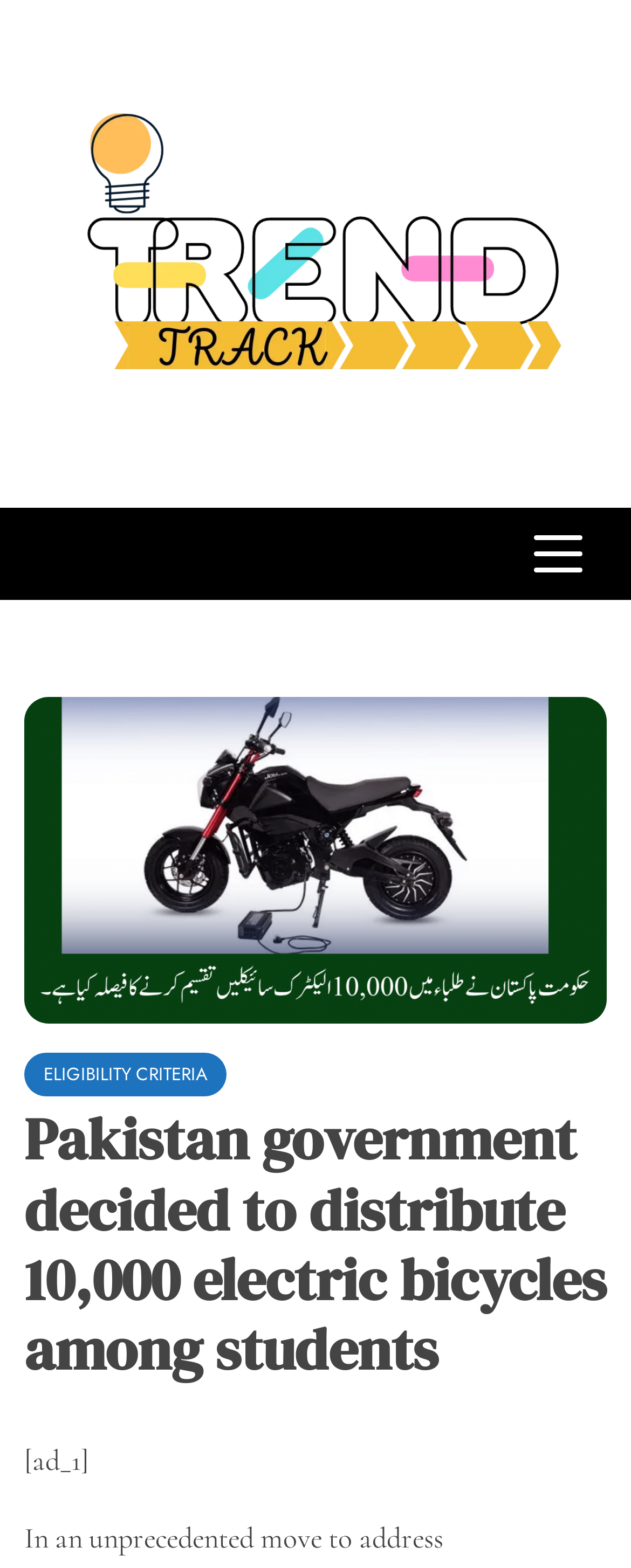Generate a detailed explanation of the webpage's features and information.

The webpage appears to be an article or news page about the Pakistan government's decision to distribute 10,000 electric bicycles among students. At the top of the page, there is a link and a button that controls the primary menu, positioned on the right side. Below the button, there is a large image that takes up most of the width of the page, with the same title as the meta description.

Above the image, there is a header section that contains a link to "ELIGIBILITY CRITERIA" and a heading that repeats the title of the article. The header section spans the full width of the page. At the very bottom of the page, there is a small piece of static text that appears to be an advertisement, labeled "[ad_1]".